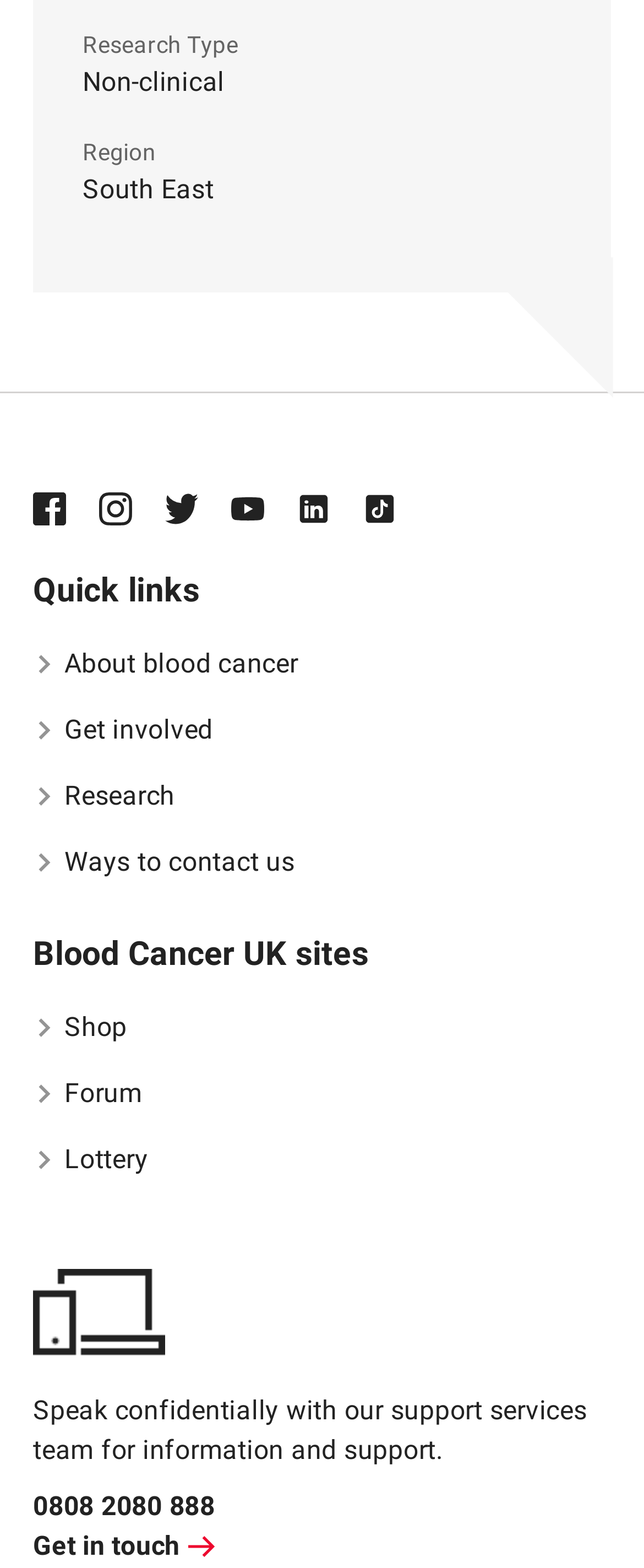Locate the bounding box coordinates of the item that should be clicked to fulfill the instruction: "Click the 'BLOG' link".

None